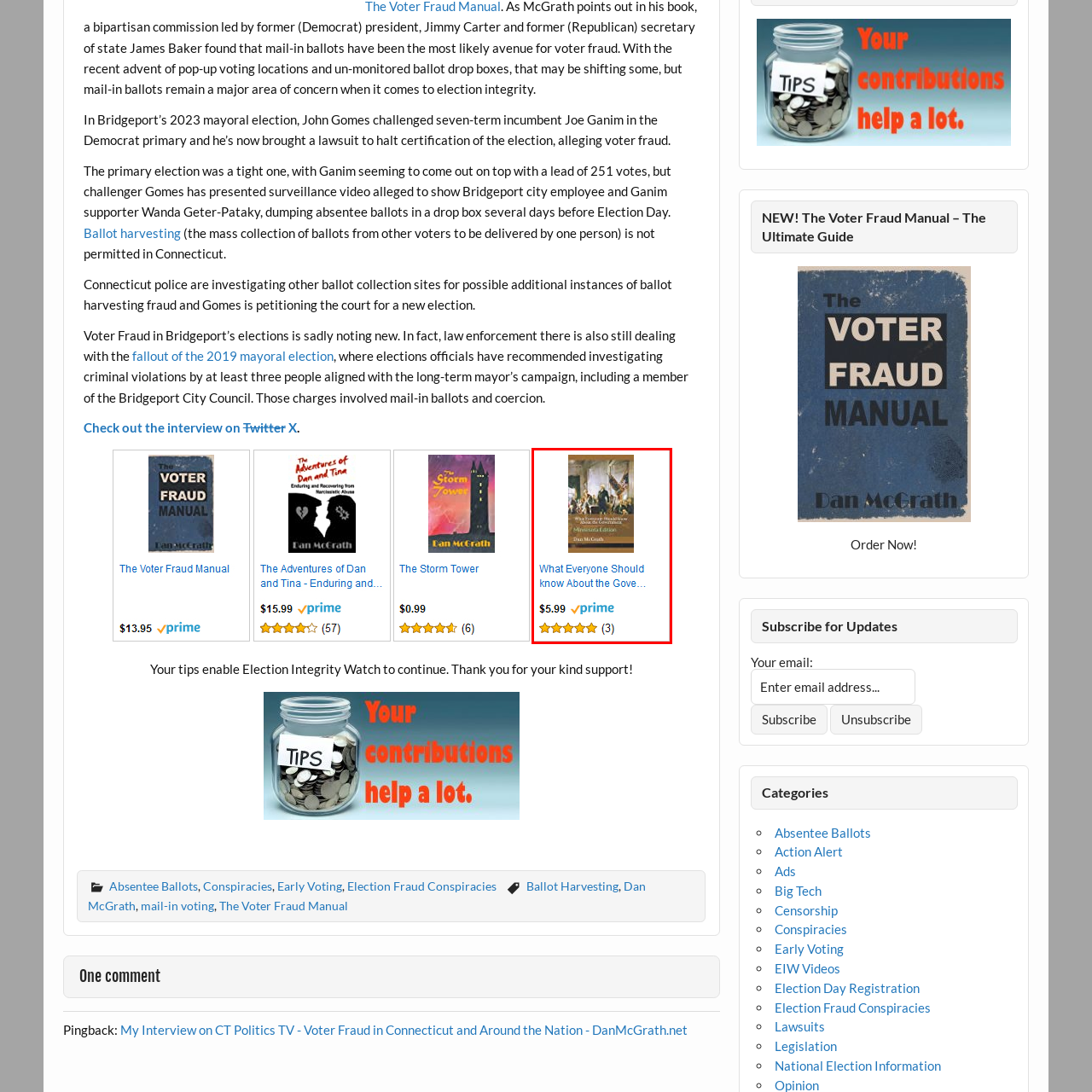Generate a comprehensive caption for the image that is marked by the red border.

The image displays the cover of the book titled "What Everyone Should Know About the Government," authored by Dan McGrath. Priced at $5.99 and available for Prime delivery, the book is highlighted by a five-star rating based on three reviews, indicating positive feedback from readers. The cover features a historical scene that reflects themes related to governance and civic awareness, appealing to those interested in understanding governmental processes and principles.